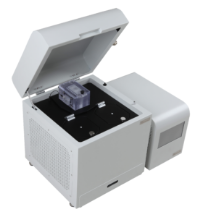Please study the image and answer the question comprehensively:
What type of research is the microscope ideal for?

The caption states that the LS 18 Lightsheet Microscope is 'ideal for applications in biological research and tissue analysis', indicating that it is particularly suited for research in the biological sciences.